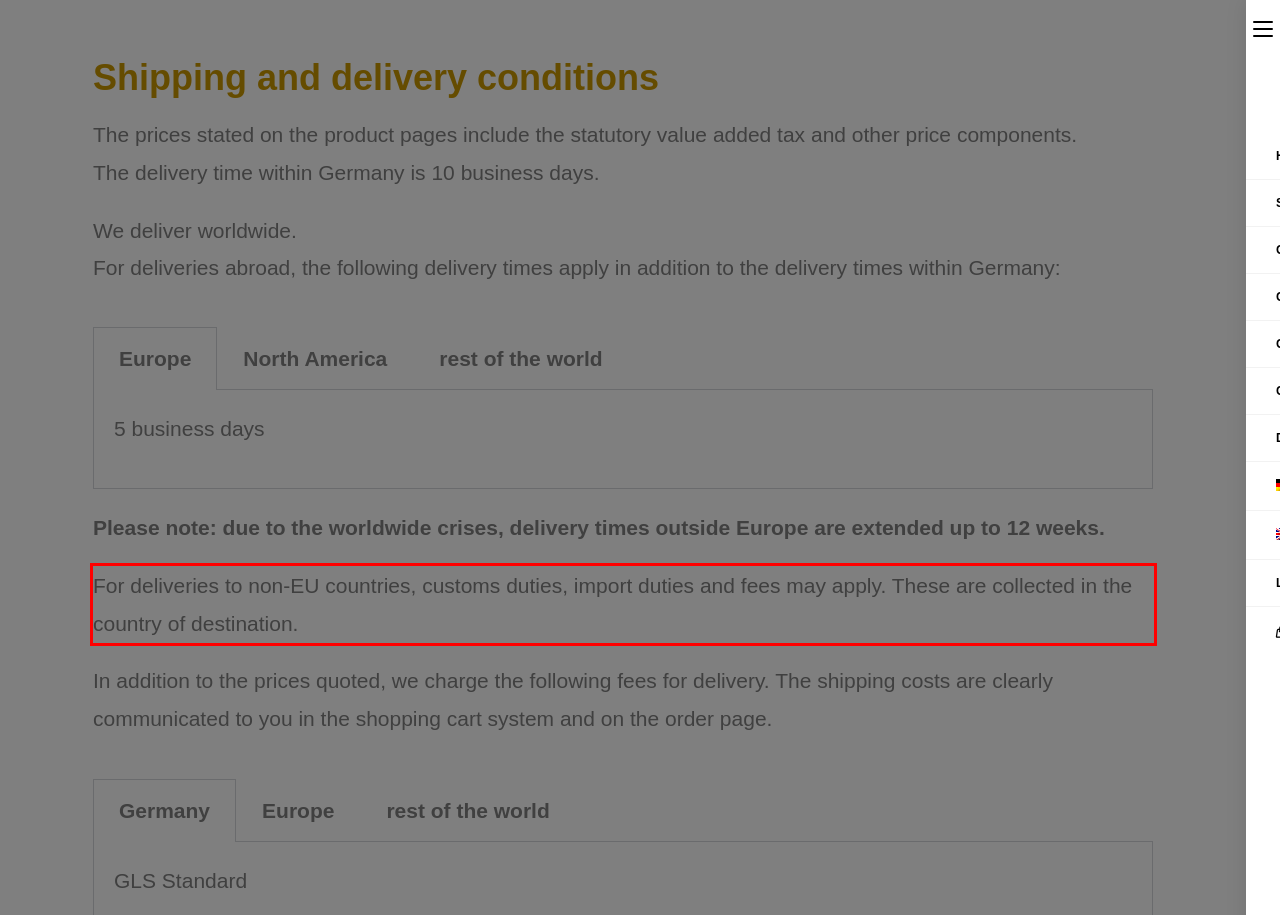You are presented with a webpage screenshot featuring a red bounding box. Perform OCR on the text inside the red bounding box and extract the content.

For deliveries to non-EU countries, customs duties, import duties and fees may apply. These are collected in the country of destination.